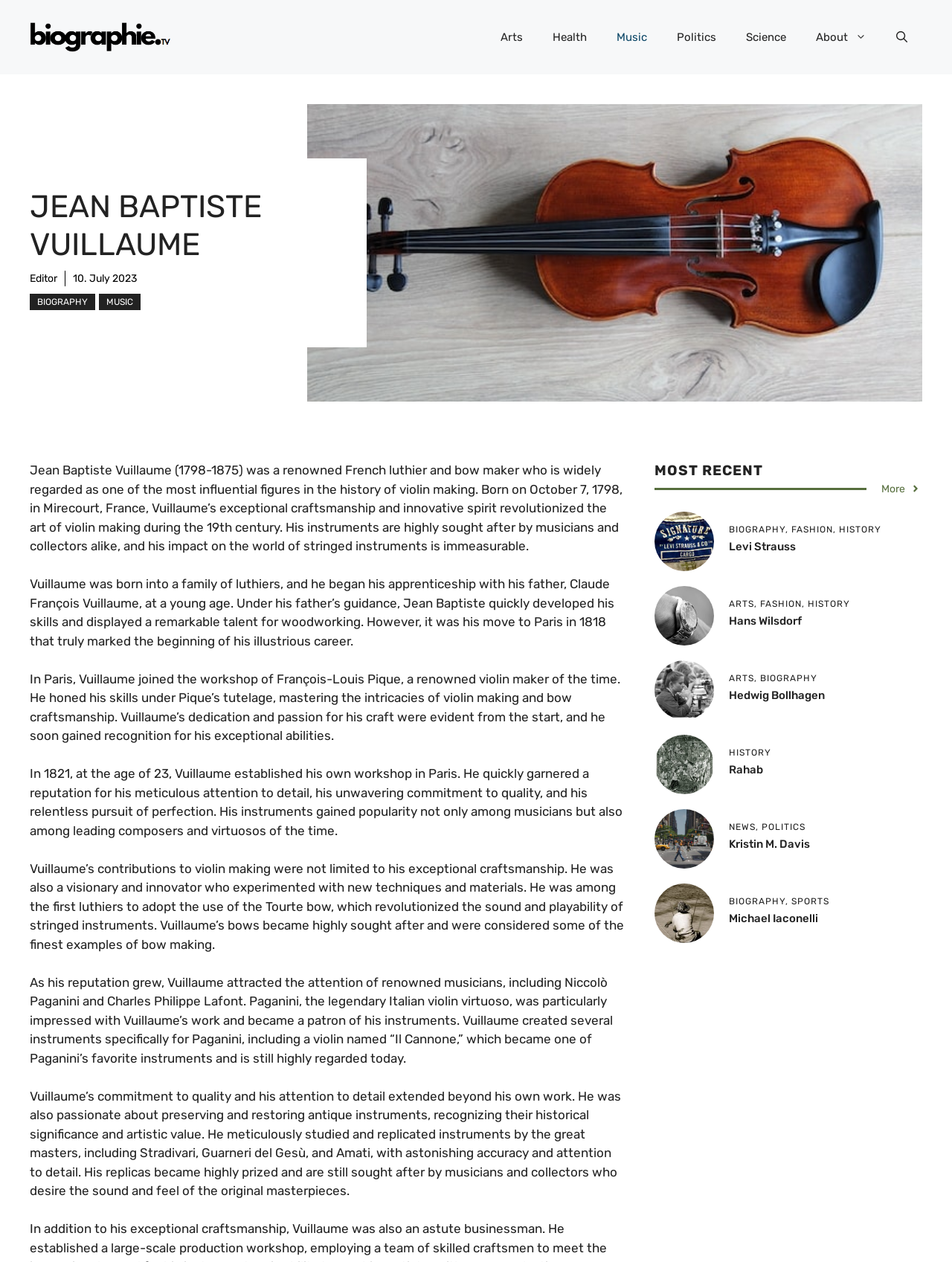Identify the bounding box for the UI element that is described as follows: "Policing".

None